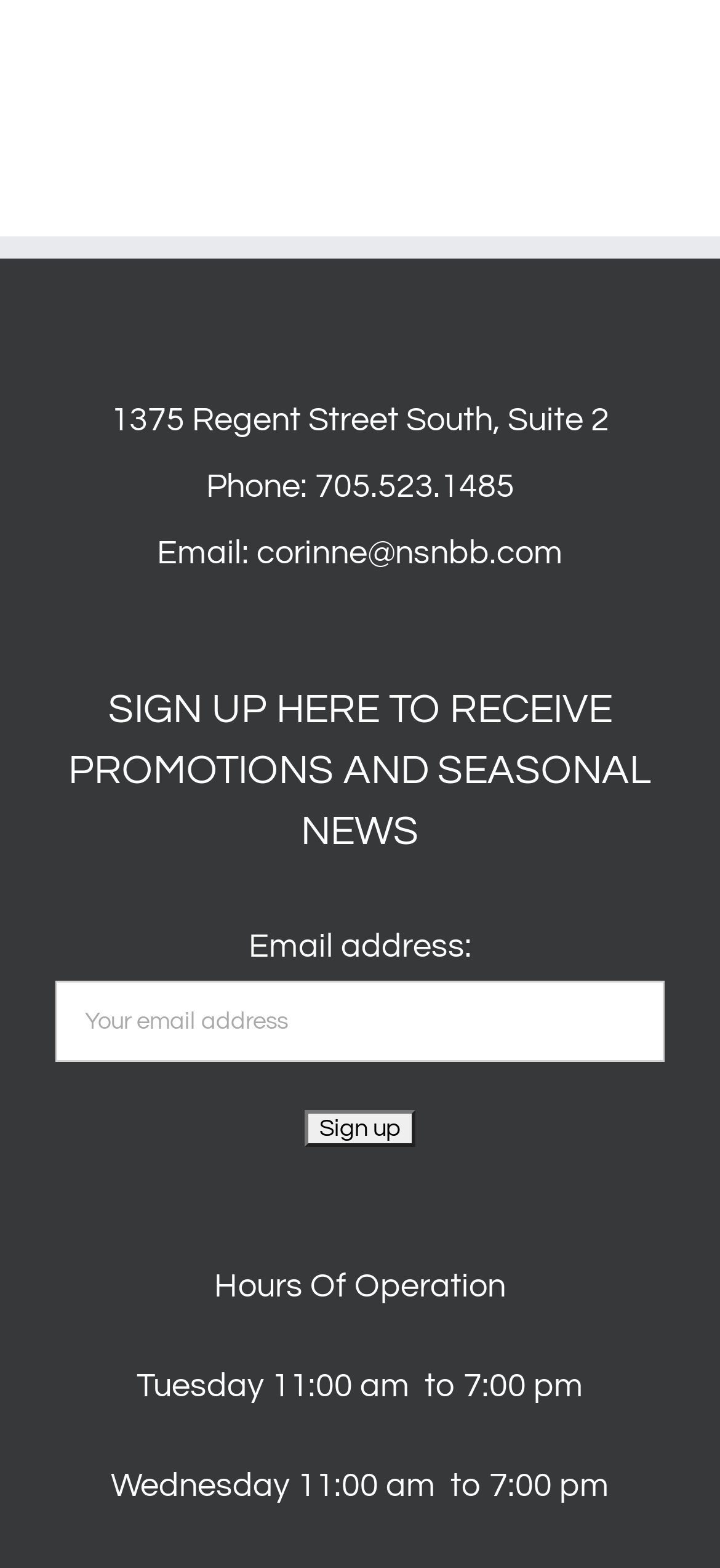Predict the bounding box of the UI element that fits this description: "corinne@nsnbb.com".

[0.356, 0.341, 0.782, 0.363]